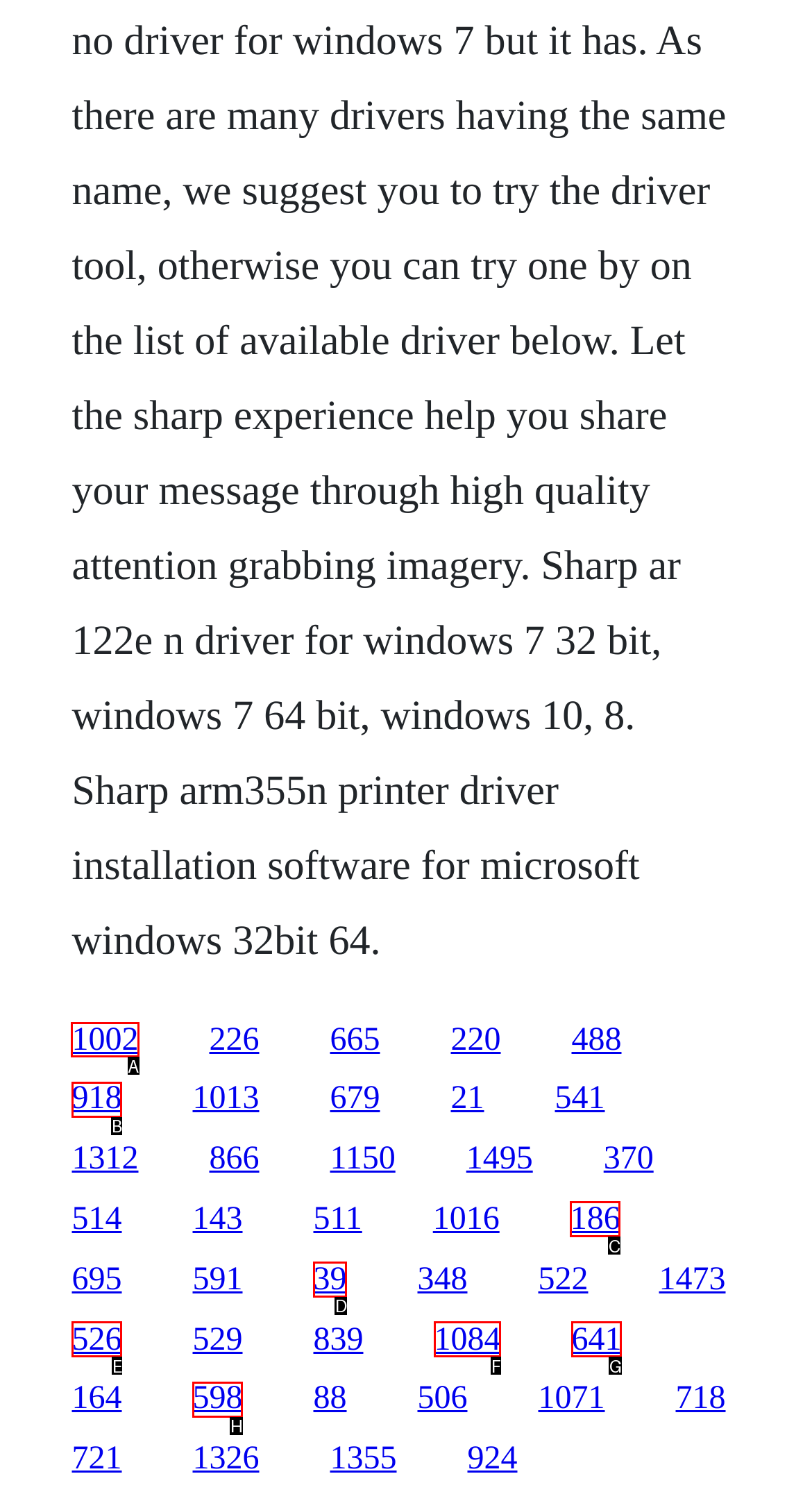Choose the HTML element you need to click to achieve the following task: click the first link
Respond with the letter of the selected option from the given choices directly.

A